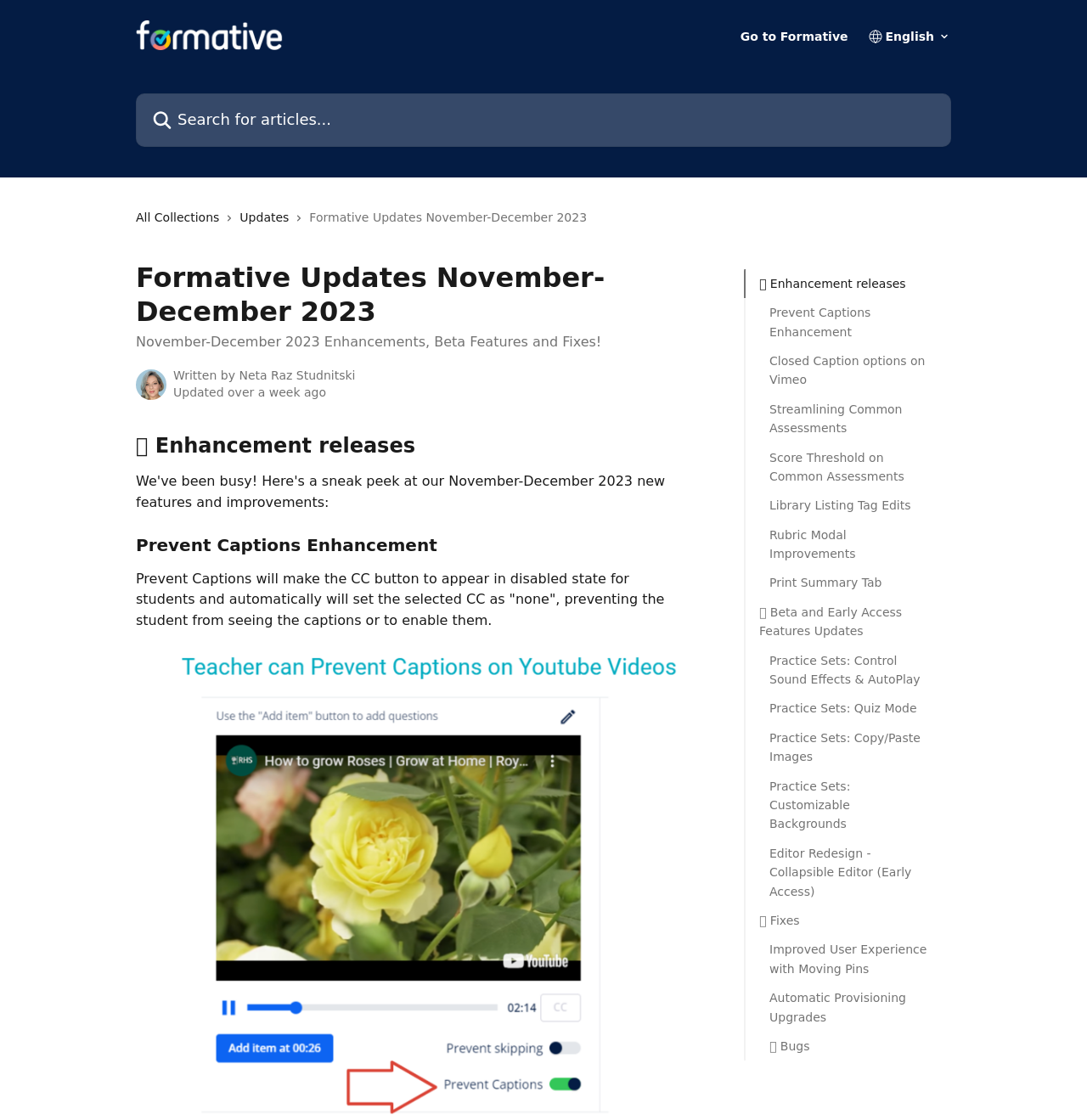Determine the bounding box coordinates of the region that needs to be clicked to achieve the task: "Read about Enhancement releases".

[0.698, 0.245, 0.862, 0.262]